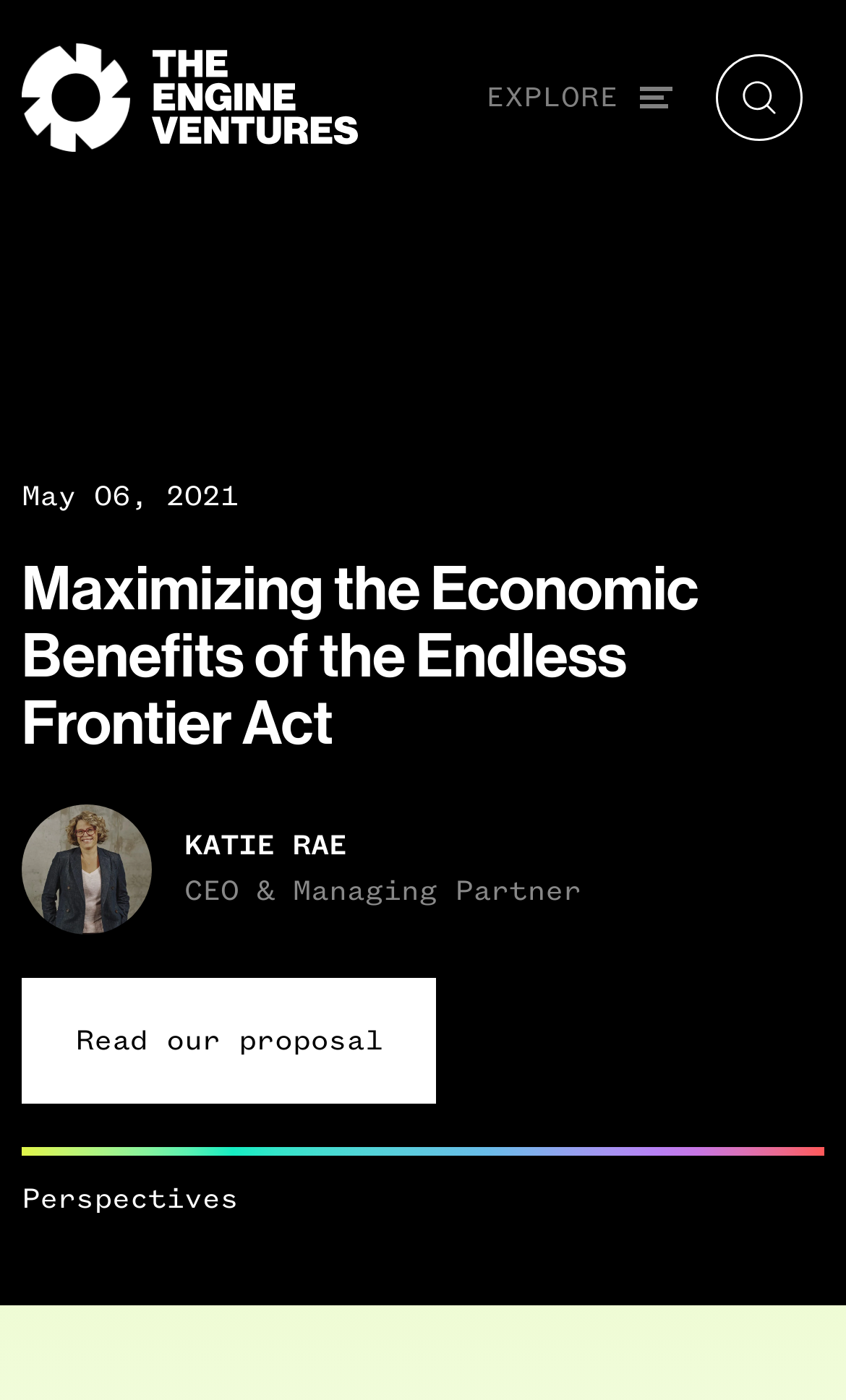Bounding box coordinates are specified in the format (top-left x, top-left y, bottom-right x, bottom-right y). All values are floating point numbers bounded between 0 and 1. Please provide the bounding box coordinate of the region this sentence describes: Search

[0.846, 0.039, 0.949, 0.101]